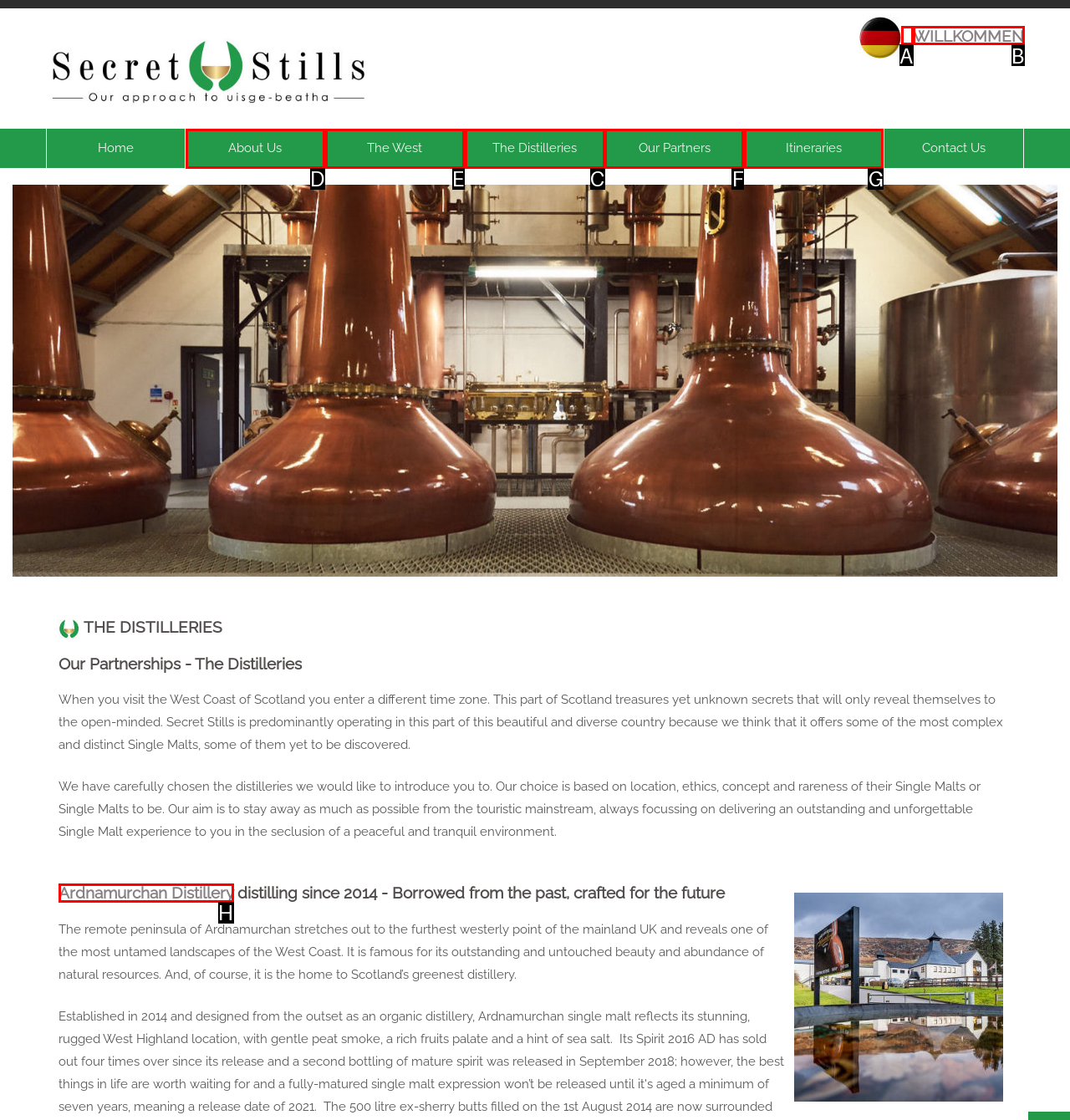Indicate the HTML element to be clicked to accomplish this task: Click on the 'The Distilleries' link Respond using the letter of the correct option.

C